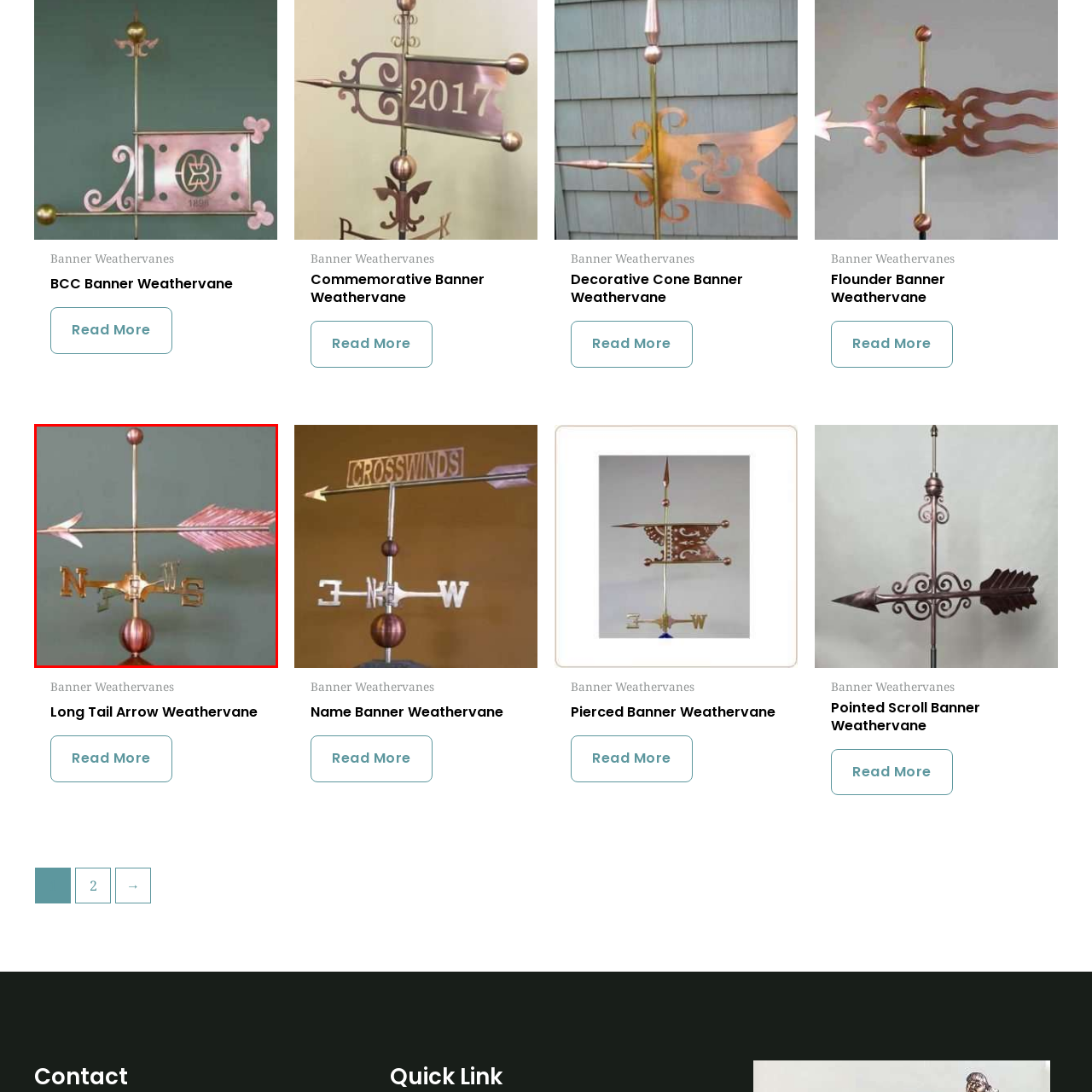What is the color of the background?
Study the image within the red bounding box and provide a detailed response to the question.

The caption describes the background as a muted green, which provides a subtle contrast to the metallic design of the weathervane.